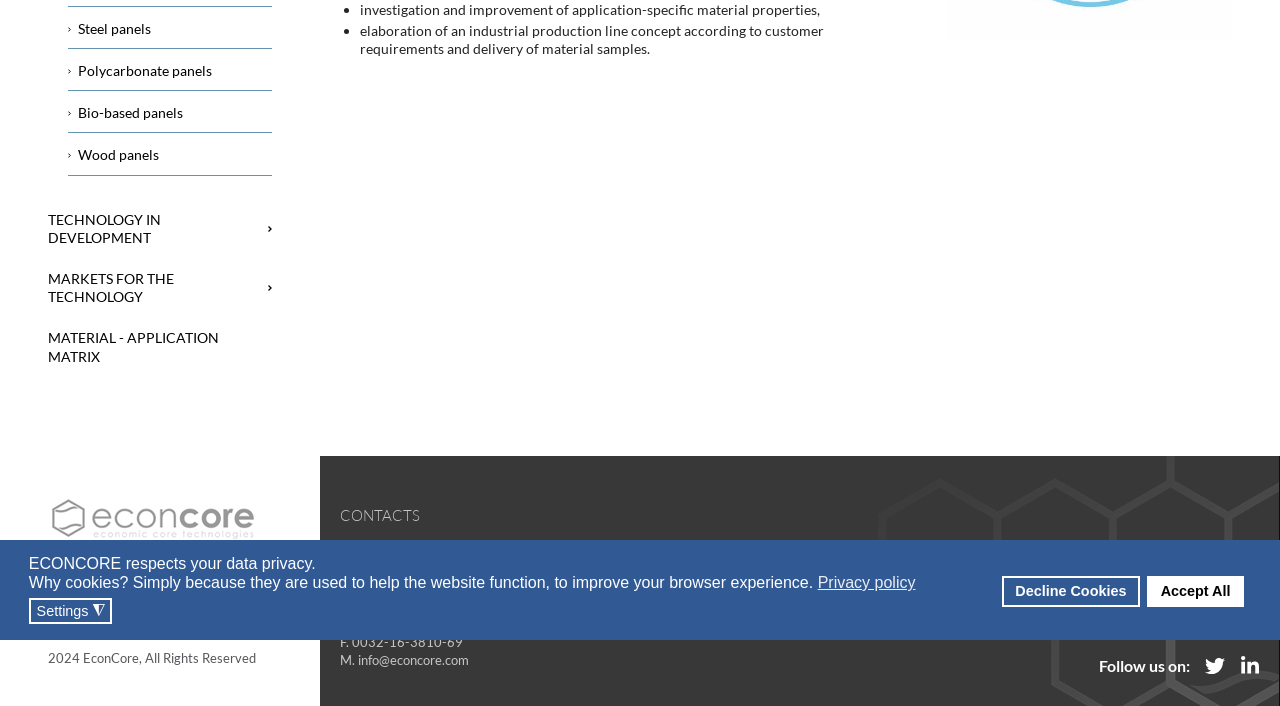Determine the bounding box for the UI element as described: "B-3001 Leuven, Belgium". The coordinates should be represented as four float numbers between 0 and 1, formatted as [left, top, right, bottom].

[0.266, 0.821, 0.377, 0.844]